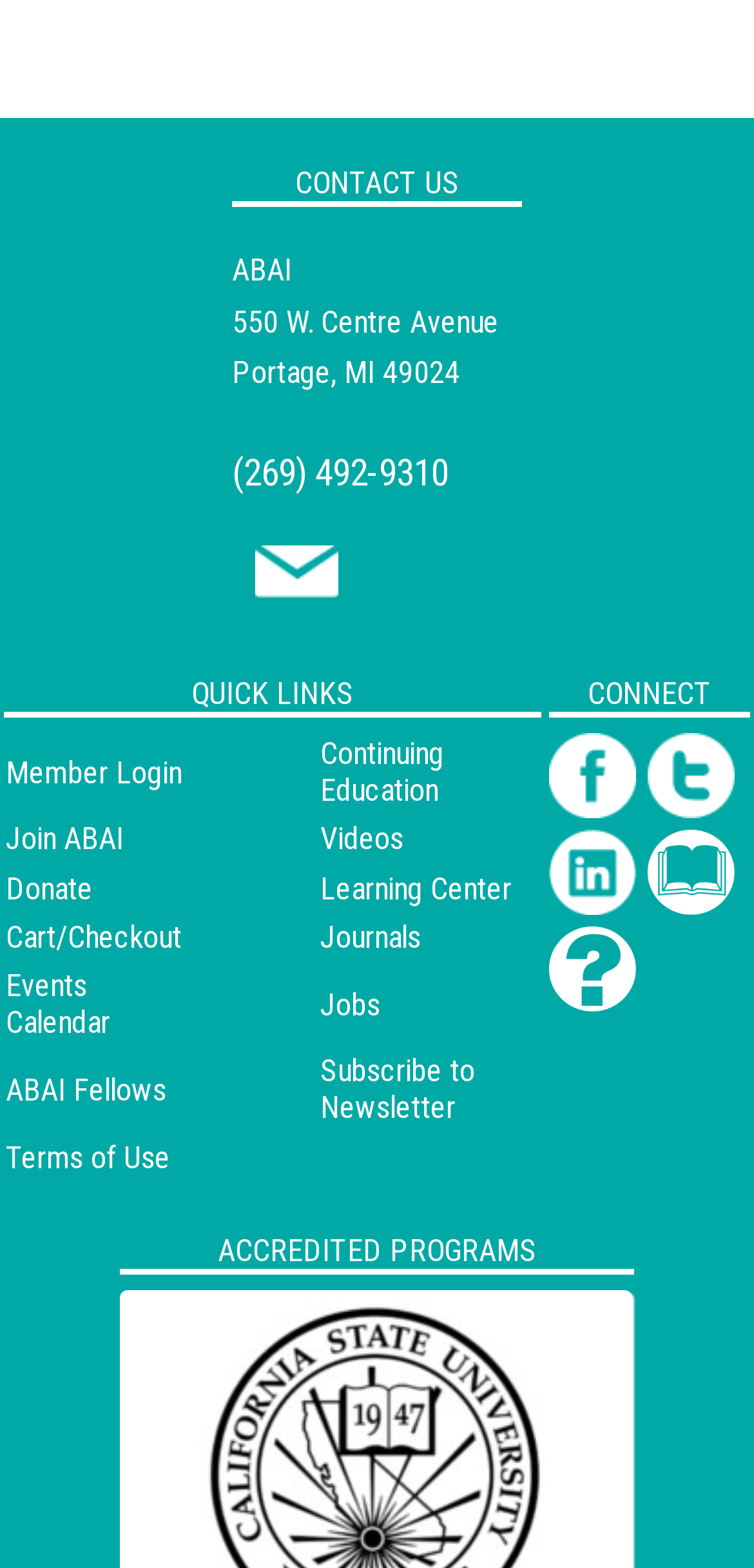Please find the bounding box coordinates for the clickable element needed to perform this instruction: "Donate to ABAI".

[0.008, 0.555, 0.123, 0.578]